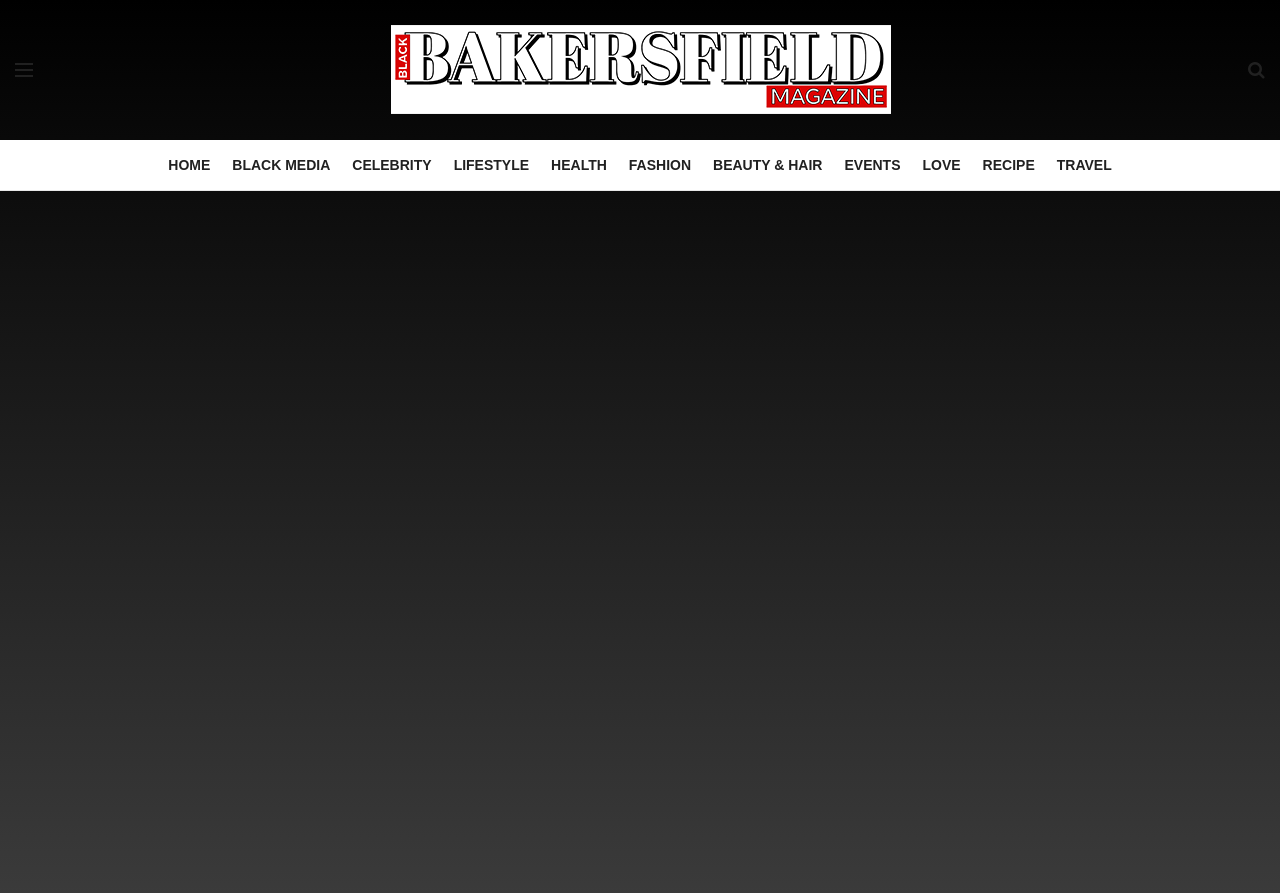Determine the bounding box coordinates for the area that should be clicked to carry out the following instruction: "click HOME".

[0.131, 0.157, 0.164, 0.213]